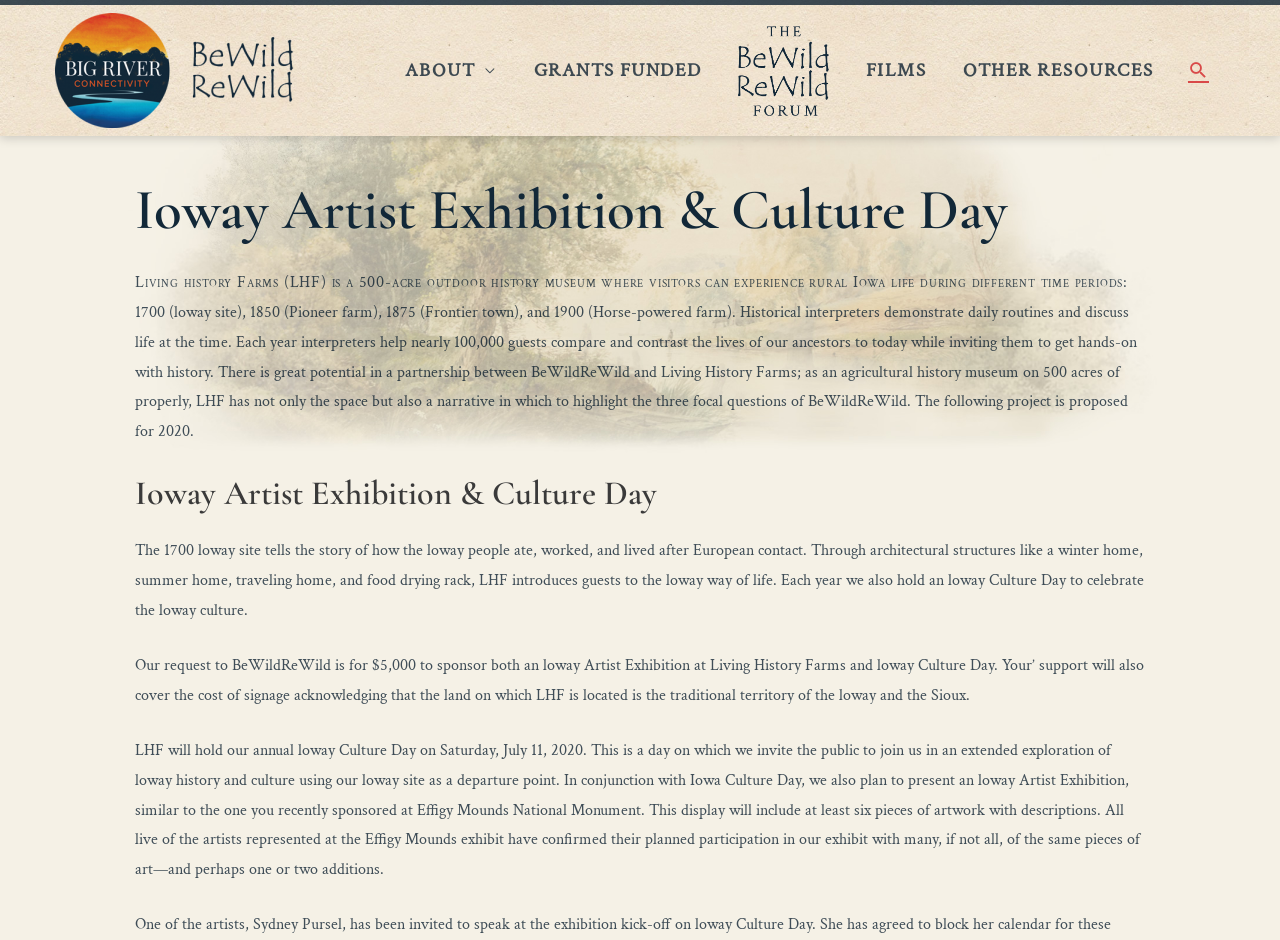What is the purpose of the loway Culture Day?
Please answer the question as detailed as possible.

I inferred the answer by reading the static text element, which mentions that 'Each year we also hold an loway Culture Day to celebrate the loway culture'.